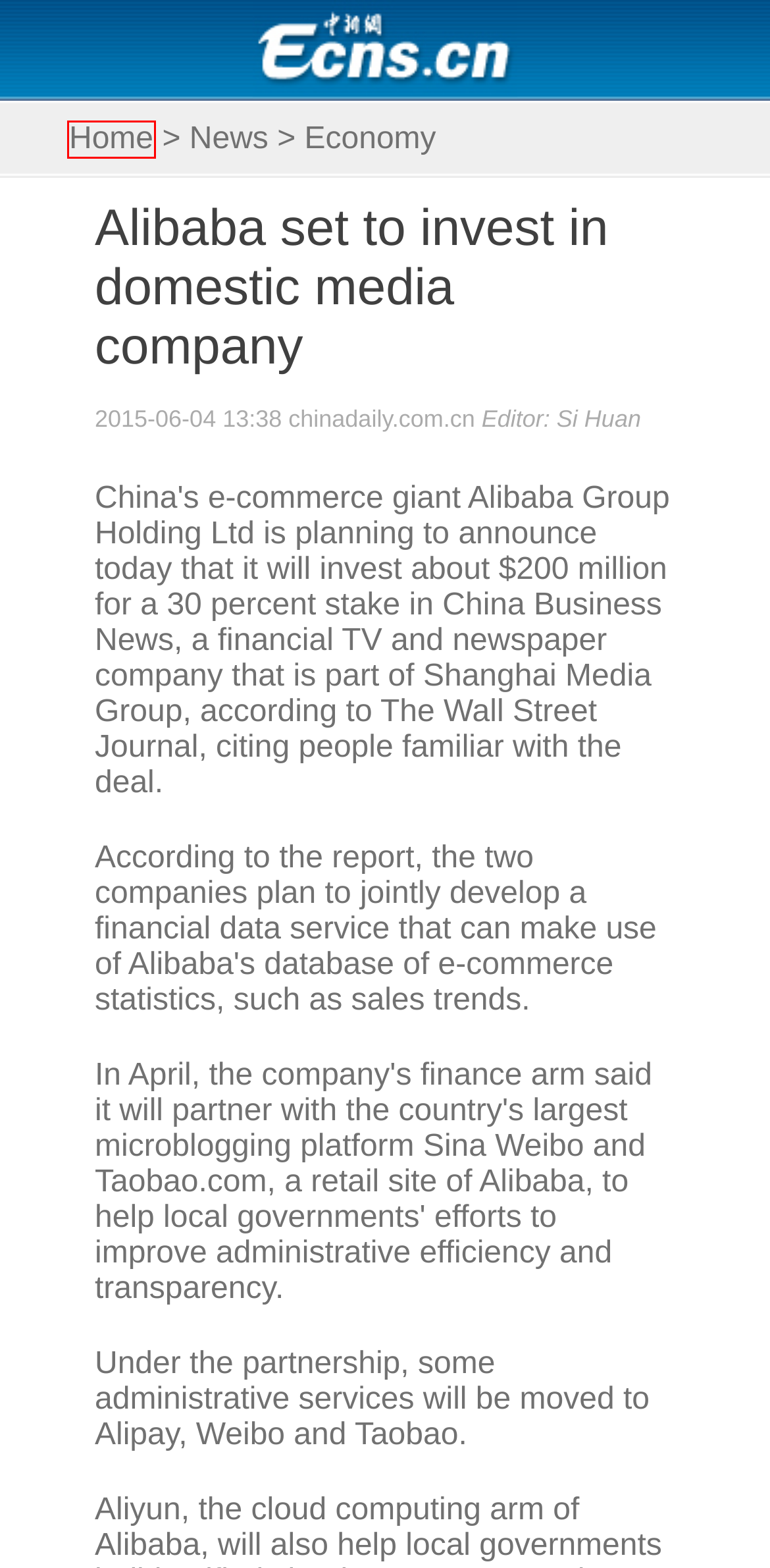Assess the screenshot of a webpage with a red bounding box and determine which webpage description most accurately matches the new page after clicking the element within the red box. Here are the options:
A. CHINA NEWS - Headlines, features, photo and videos from ecns.cn
B. Bayern Munich to talk with China's e-commerce giant Alibaba
C. Alibaba unit buys Yueke to expand cinema reach
D. Alibaba launches 'S. Korea Pavilion' online shop for Korean goods
E. Ecns_404 - CHINA NEWS - Headlines, features, photo and videos from ecns.cn11
F. Alibaba expands its territory in domestic film market
G. Alibaba-backed Internet bank approved to open
H. Alibaba taps 'she power' in entrepreneurship

A